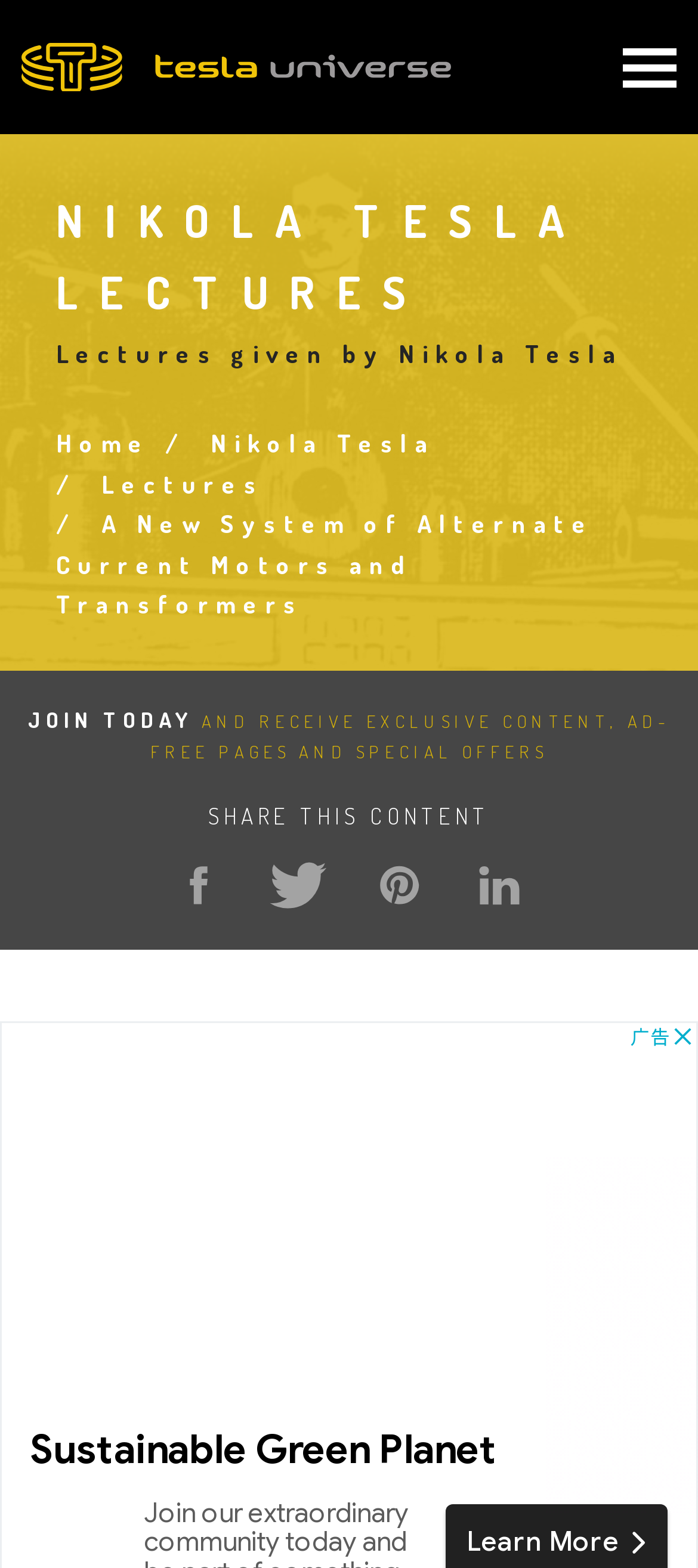Highlight the bounding box coordinates of the element you need to click to perform the following instruction: "Join today and receive exclusive content."

[0.04, 0.453, 0.96, 0.486]